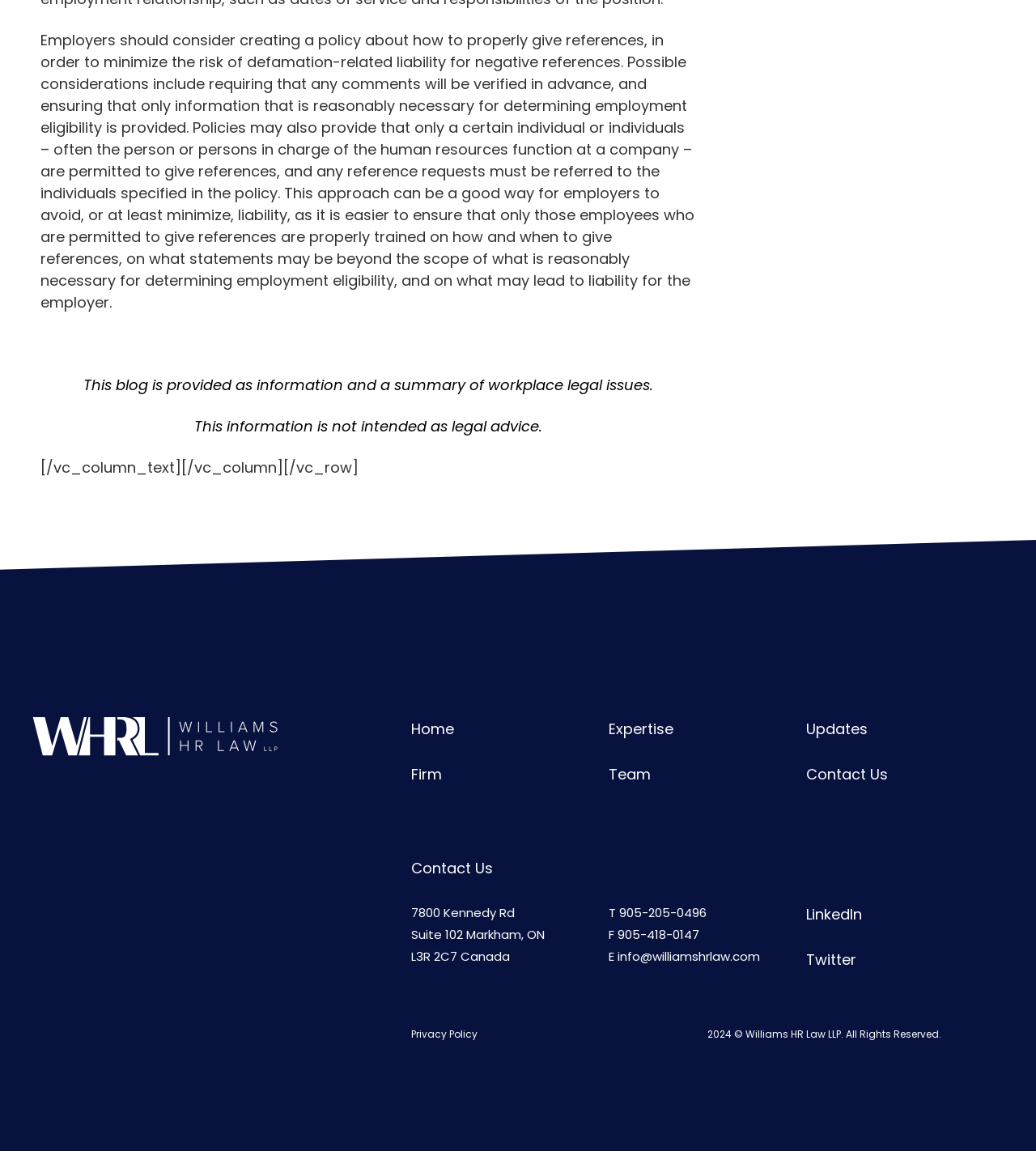Please respond to the question with a concise word or phrase:
What is the name of the law firm?

Williams HR Law LLP